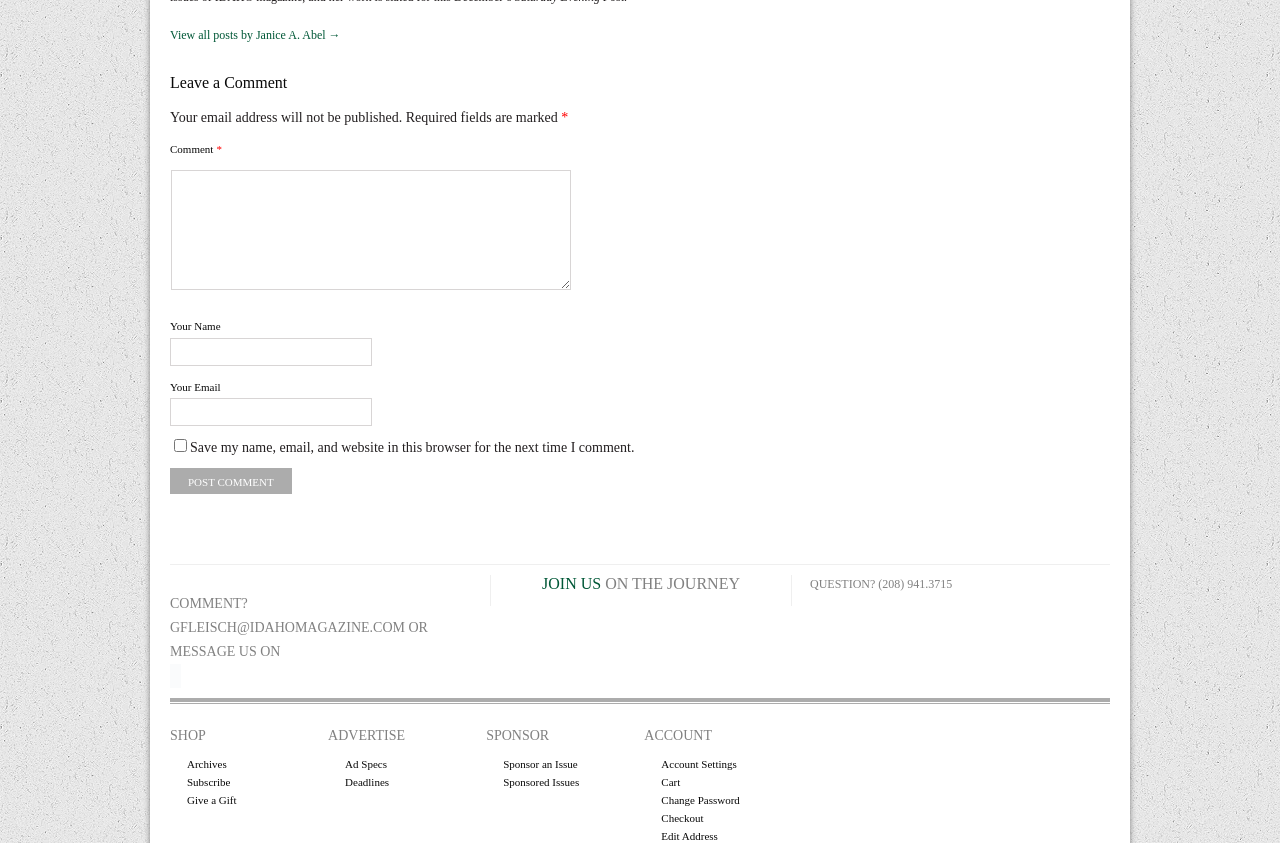Identify the bounding box coordinates for the element you need to click to achieve the following task: "View all posts by Janice A. Abel". The coordinates must be four float values ranging from 0 to 1, formatted as [left, top, right, bottom].

[0.133, 0.033, 0.266, 0.05]